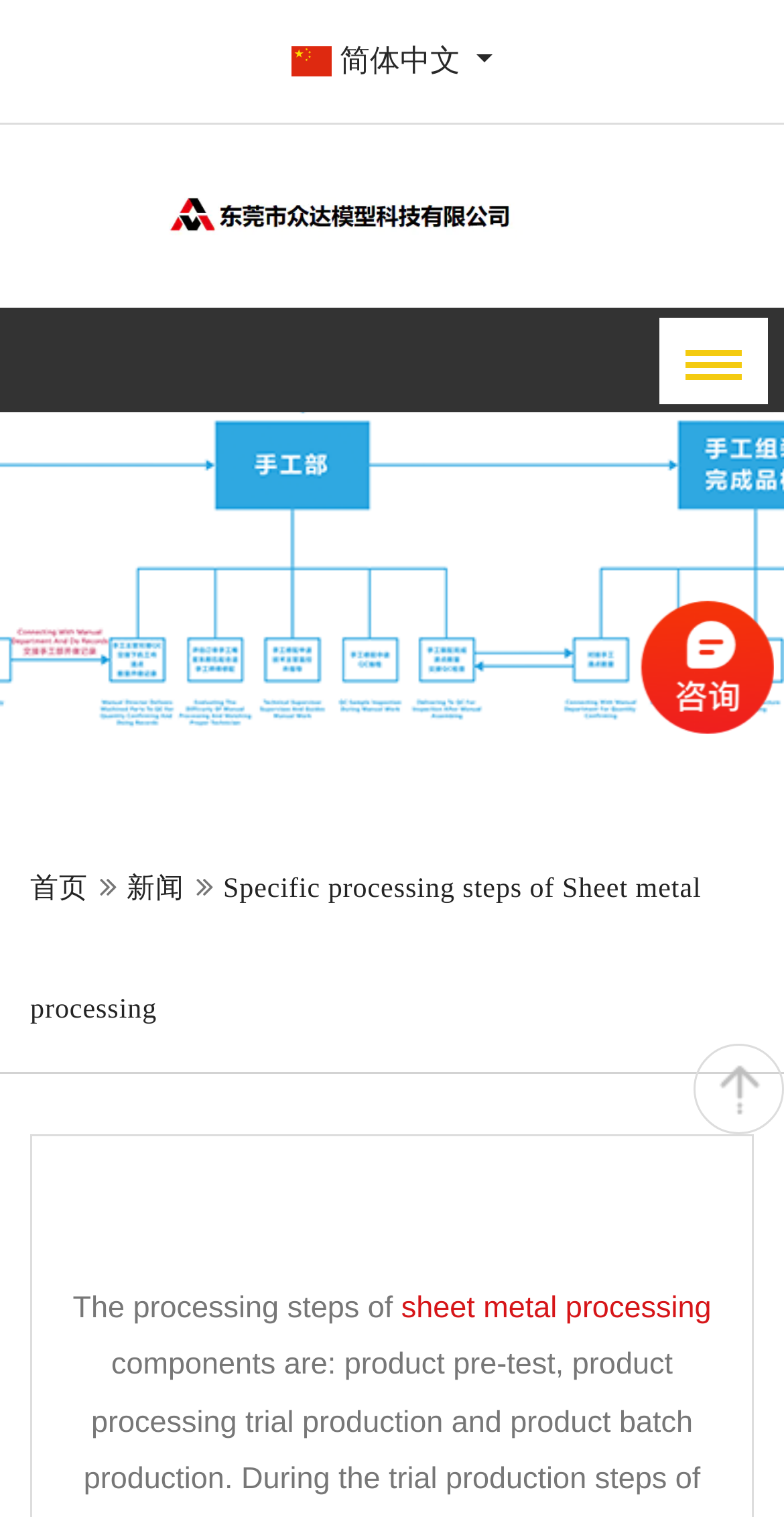What is the language of the button on the top right?
Based on the image, please offer an in-depth response to the question.

I found a button on the top right of the webpage with the text ' 简体中文', which is a Chinese phrase meaning 'Simplified Chinese'. Therefore, the language of the button is Simplified Chinese.